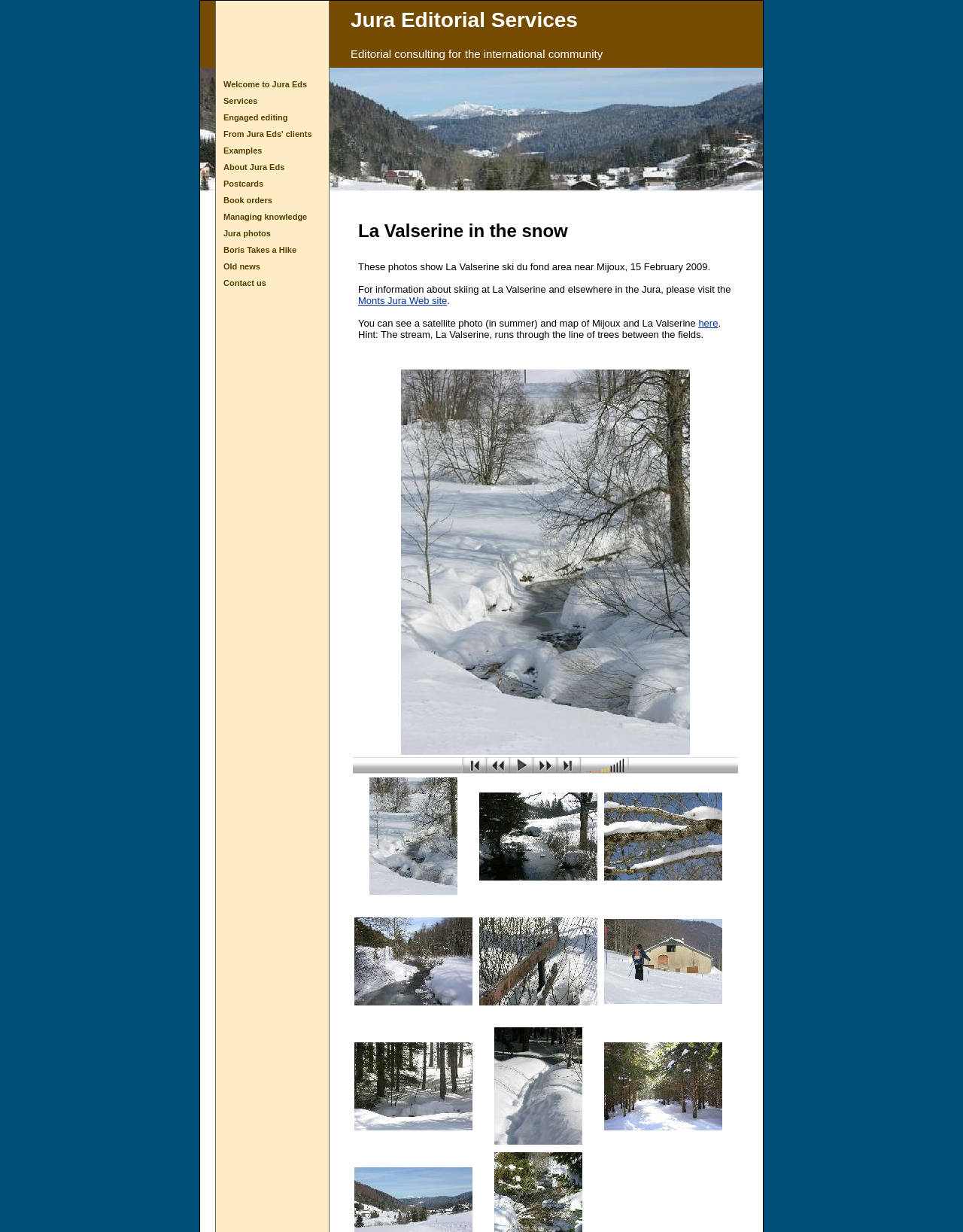Identify and provide the bounding box for the element described by: "About Jura Eds".

[0.224, 0.129, 0.341, 0.142]